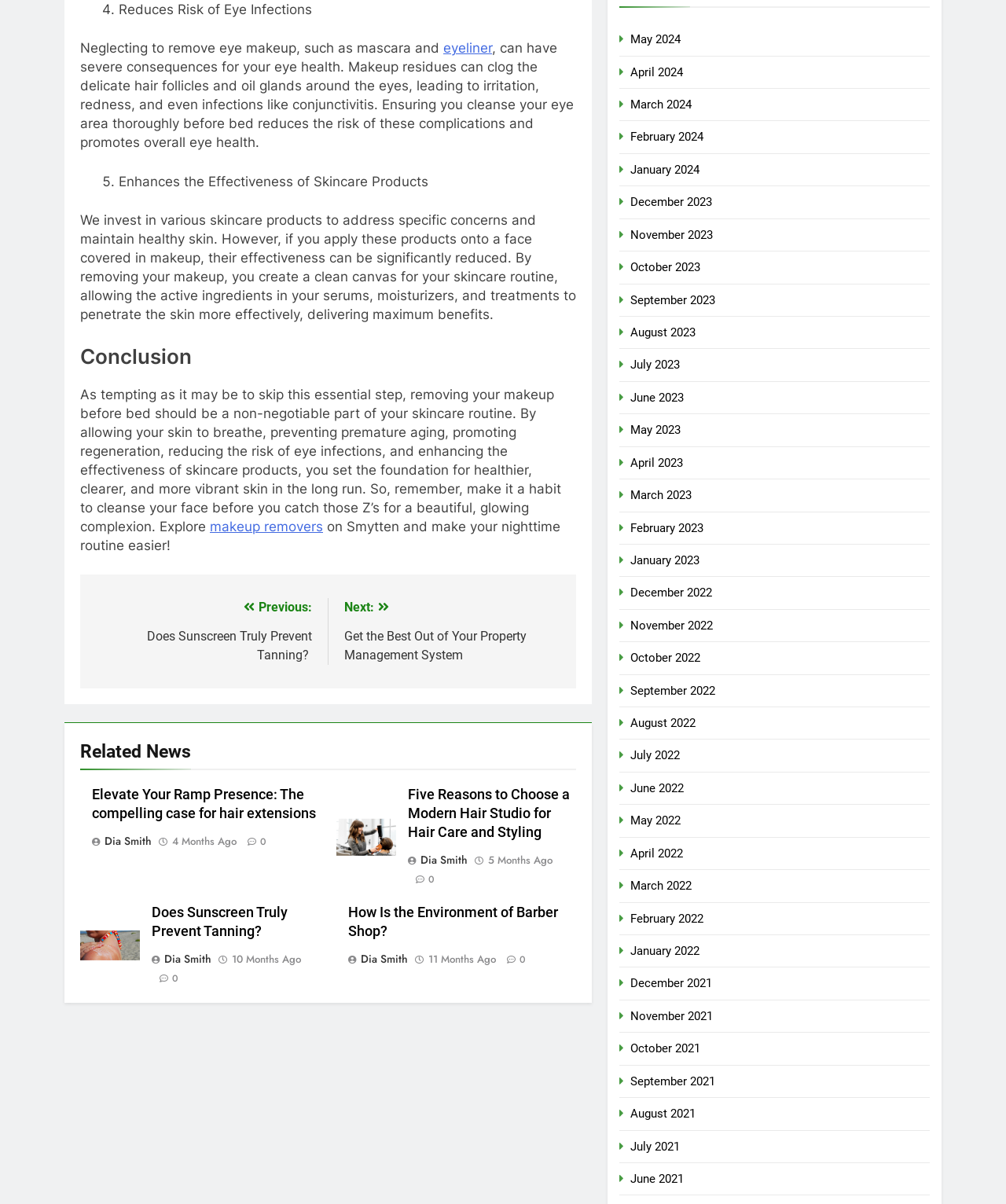What are the consequences of not removing eye makeup? Observe the screenshot and provide a one-word or short phrase answer.

irritation, redness, and infections